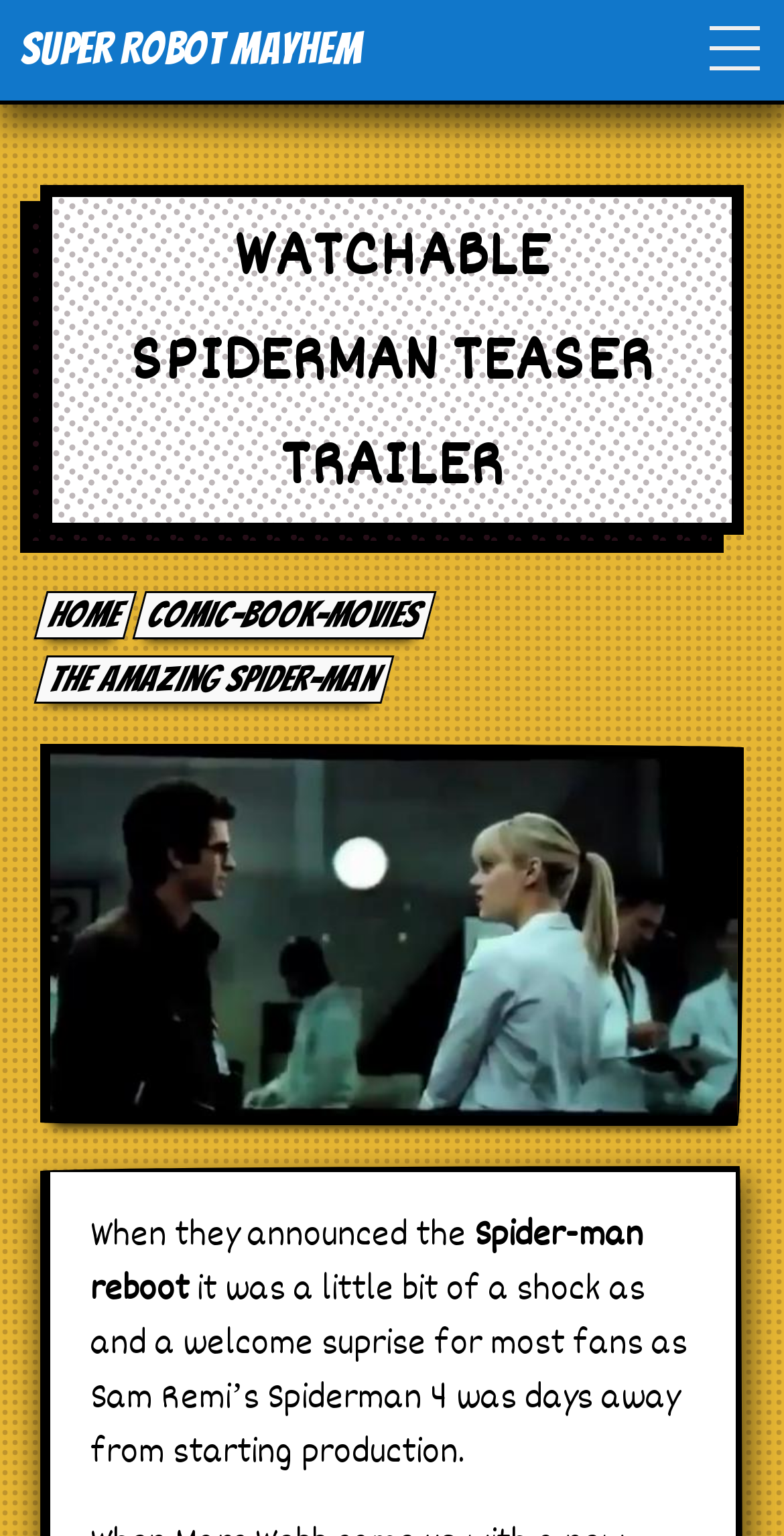What is the category of the link 'The Amazing Spider-man'?
Use the information from the screenshot to give a comprehensive response to the question.

The link 'The Amazing Spider-man' is located near the link 'comic-book-movies', suggesting that it belongs to this category.